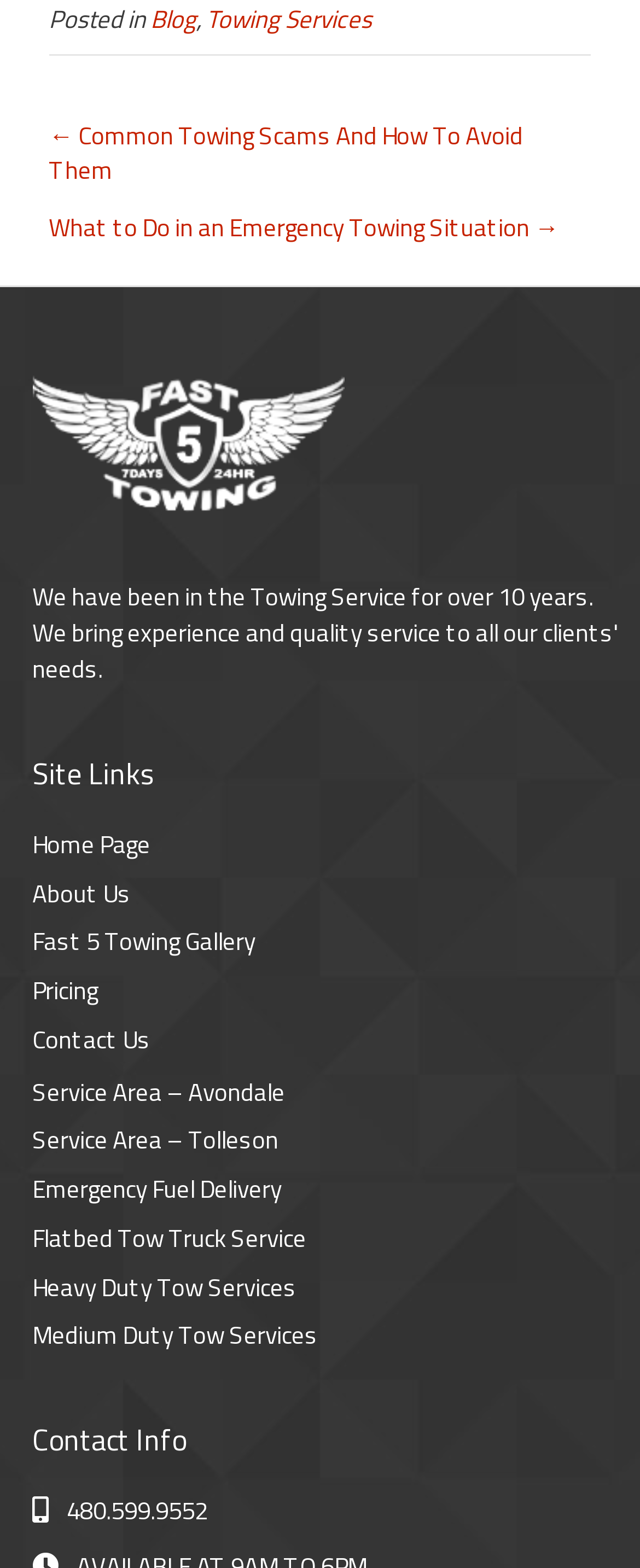Identify the bounding box coordinates of the region I need to click to complete this instruction: "Contact us".

[0.051, 0.651, 0.235, 0.675]